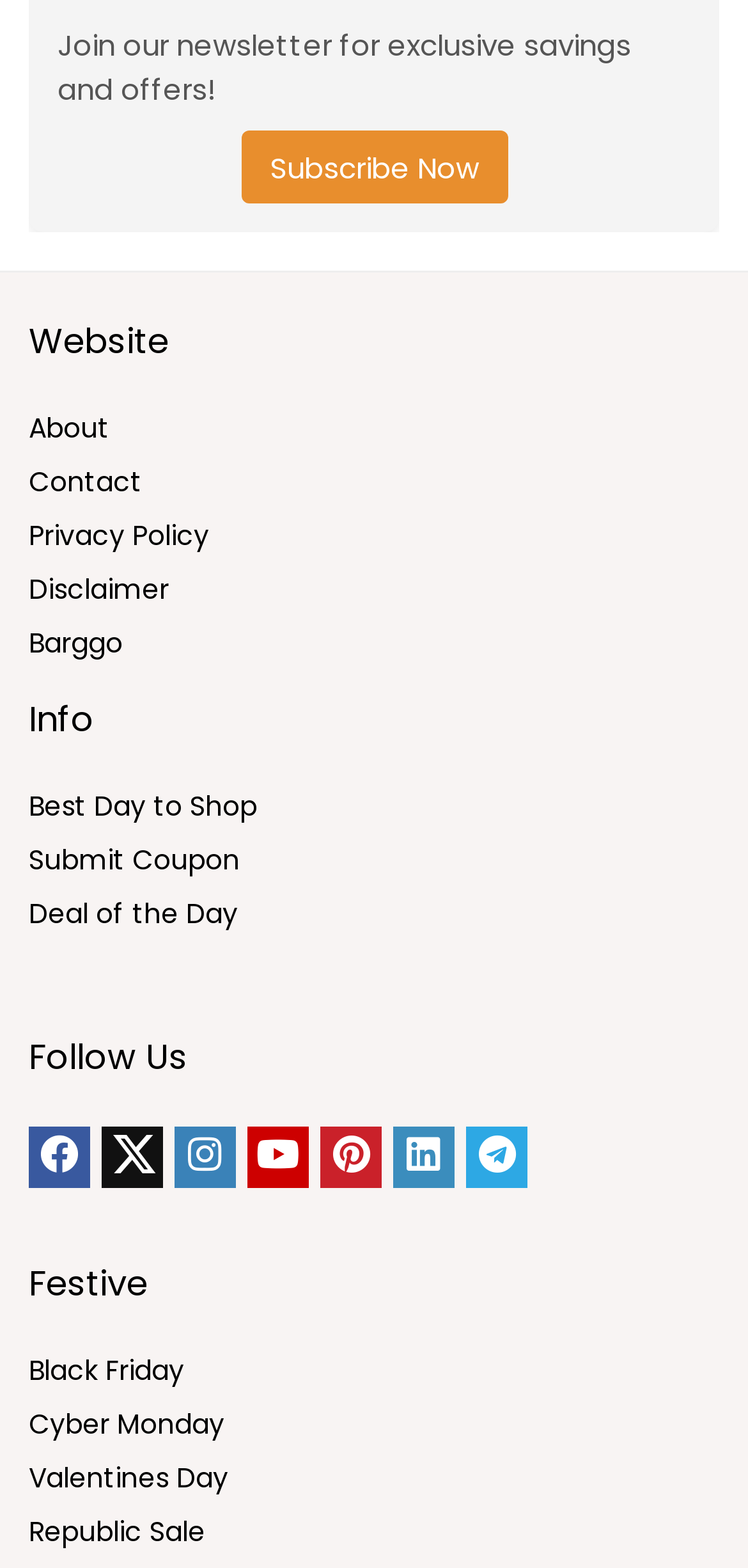Give a short answer to this question using one word or a phrase:
What is the call-to-action above the 'Website' text?

Subscribe Now